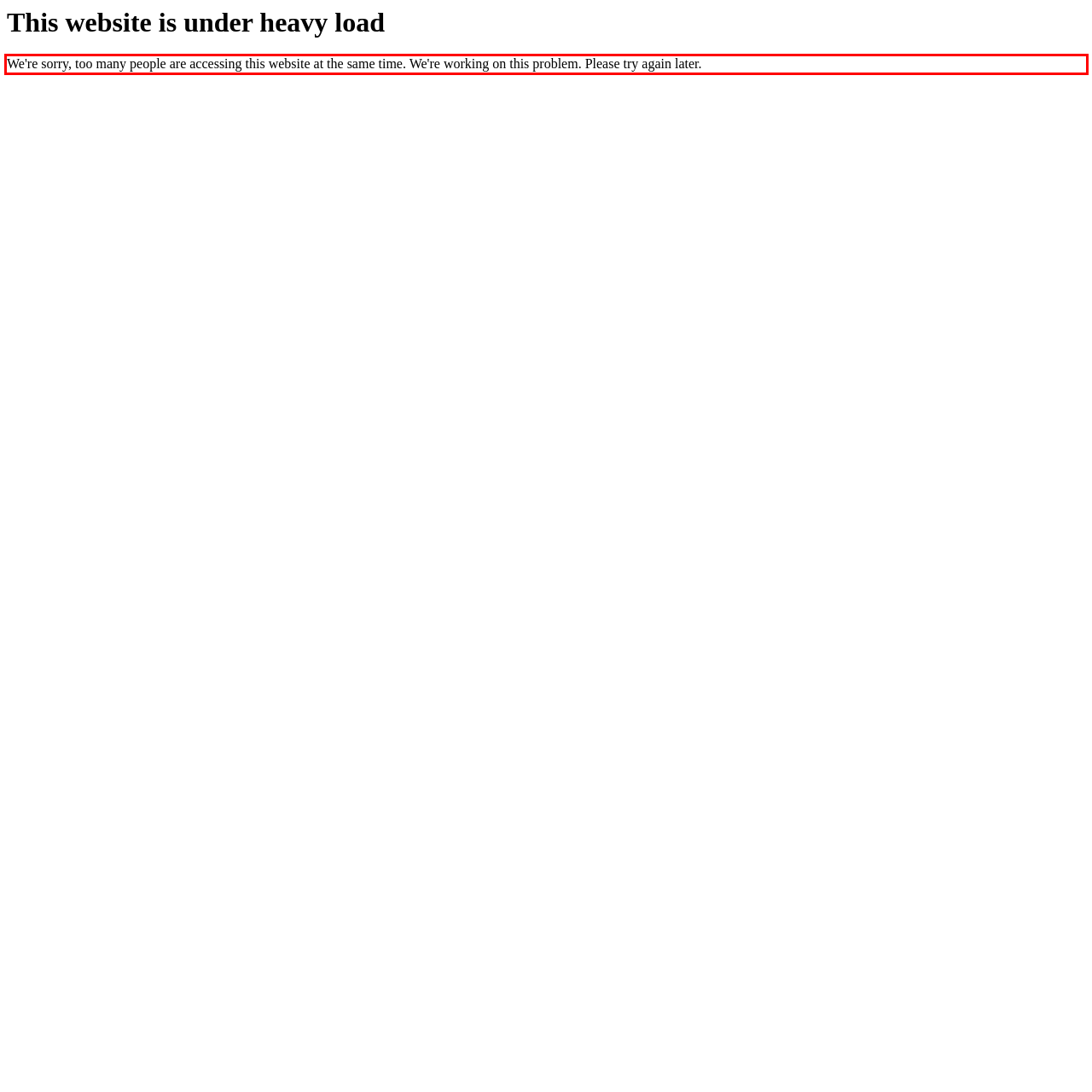You are provided with a screenshot of a webpage featuring a red rectangle bounding box. Extract the text content within this red bounding box using OCR.

We're sorry, too many people are accessing this website at the same time. We're working on this problem. Please try again later.